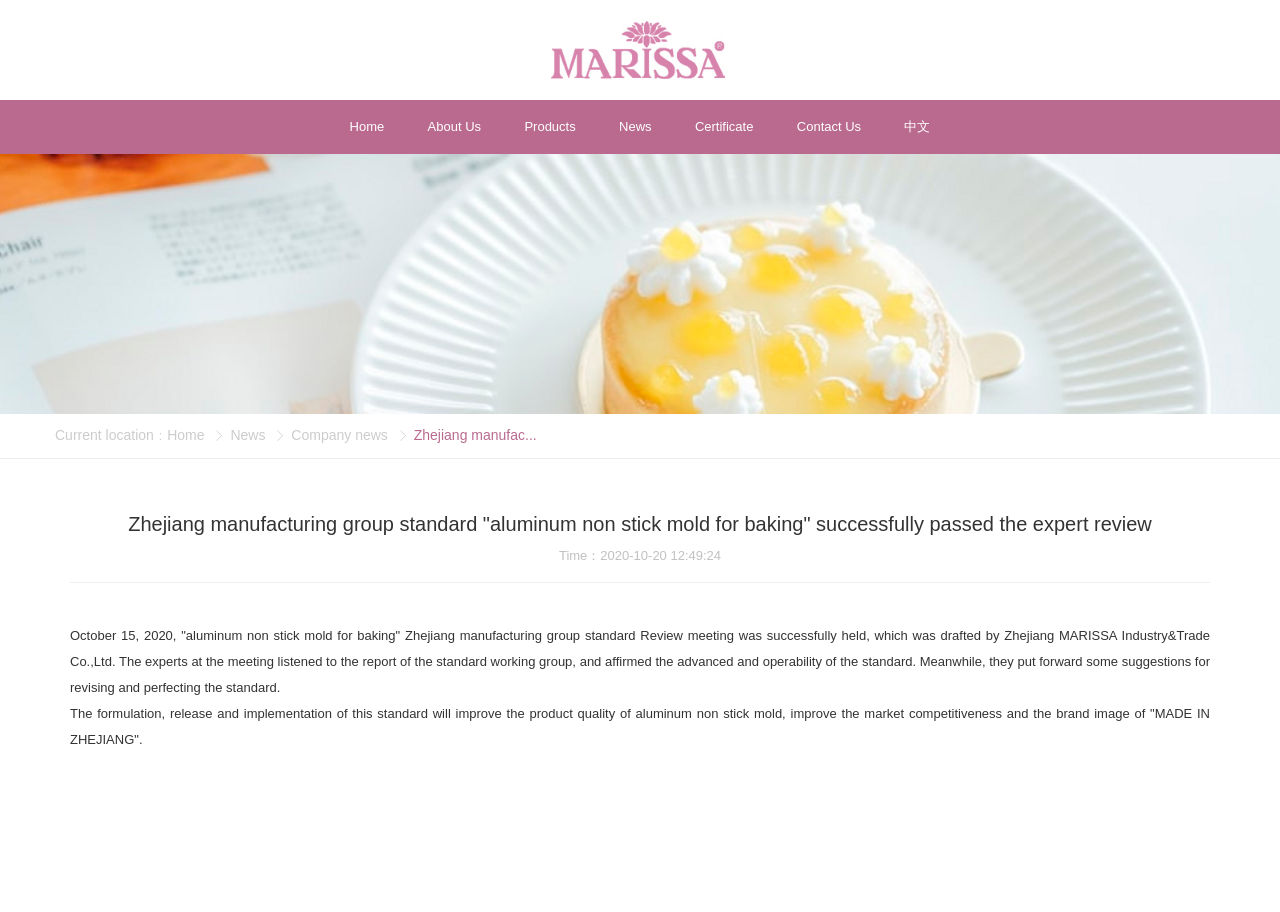Please specify the bounding box coordinates of the region to click in order to perform the following instruction: "Go to the Home page".

[0.273, 0.117, 0.3, 0.161]